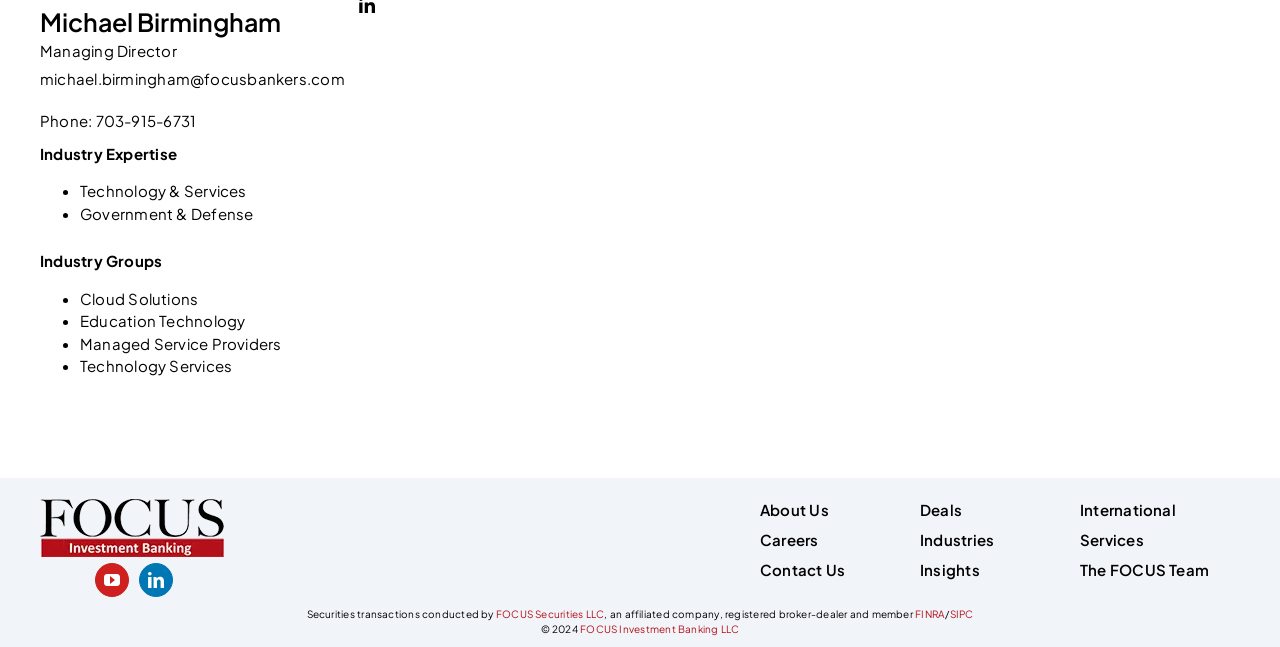Find the bounding box of the web element that fits this description: "International".

[0.844, 0.772, 0.919, 0.801]